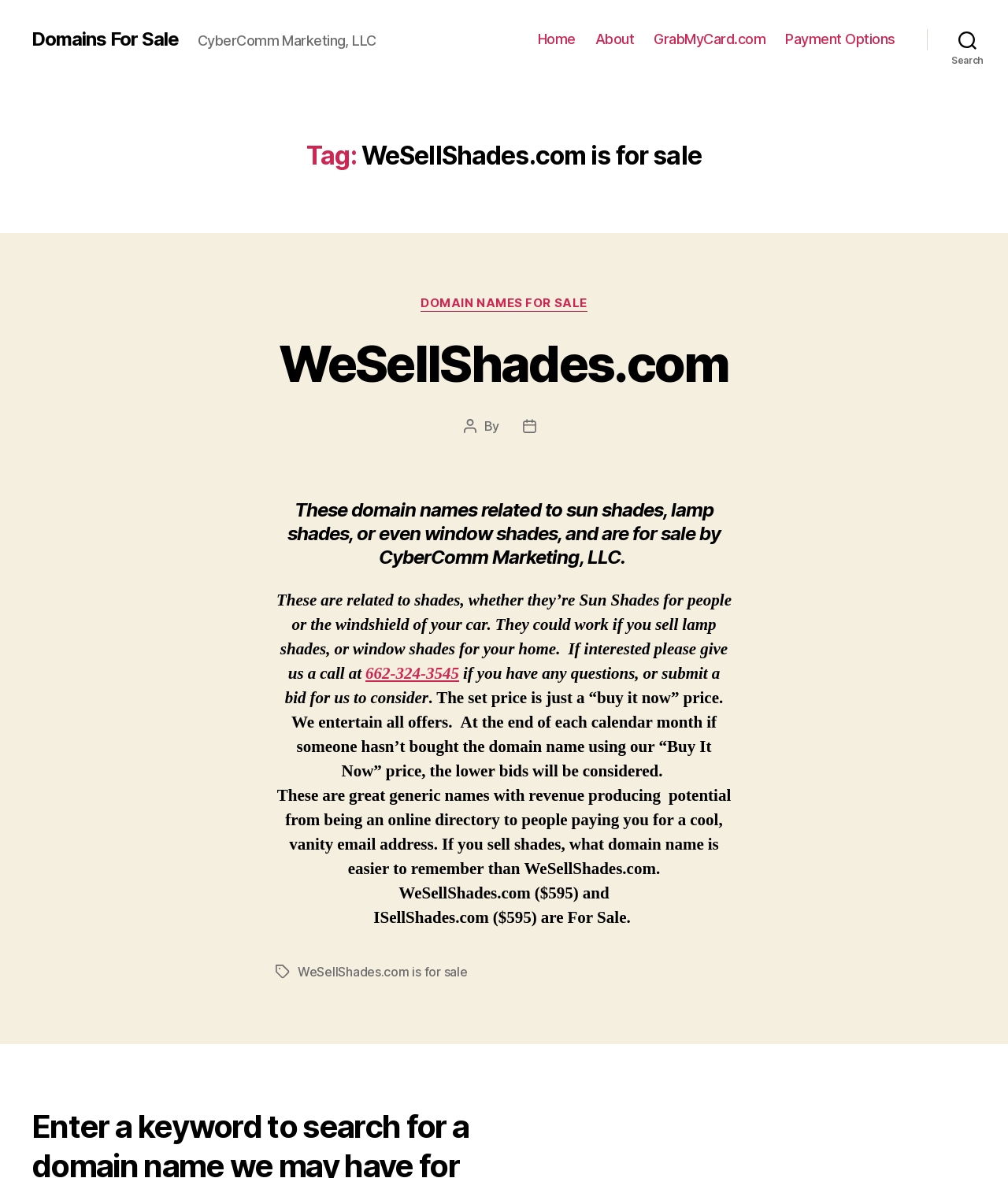Identify the bounding box for the given UI element using the description provided. Coordinates should be in the format (top-left x, top-left y, bottom-right x, bottom-right y) and must be between 0 and 1. Here is the description: WeSellShades.com is for sale

[0.295, 0.818, 0.464, 0.831]